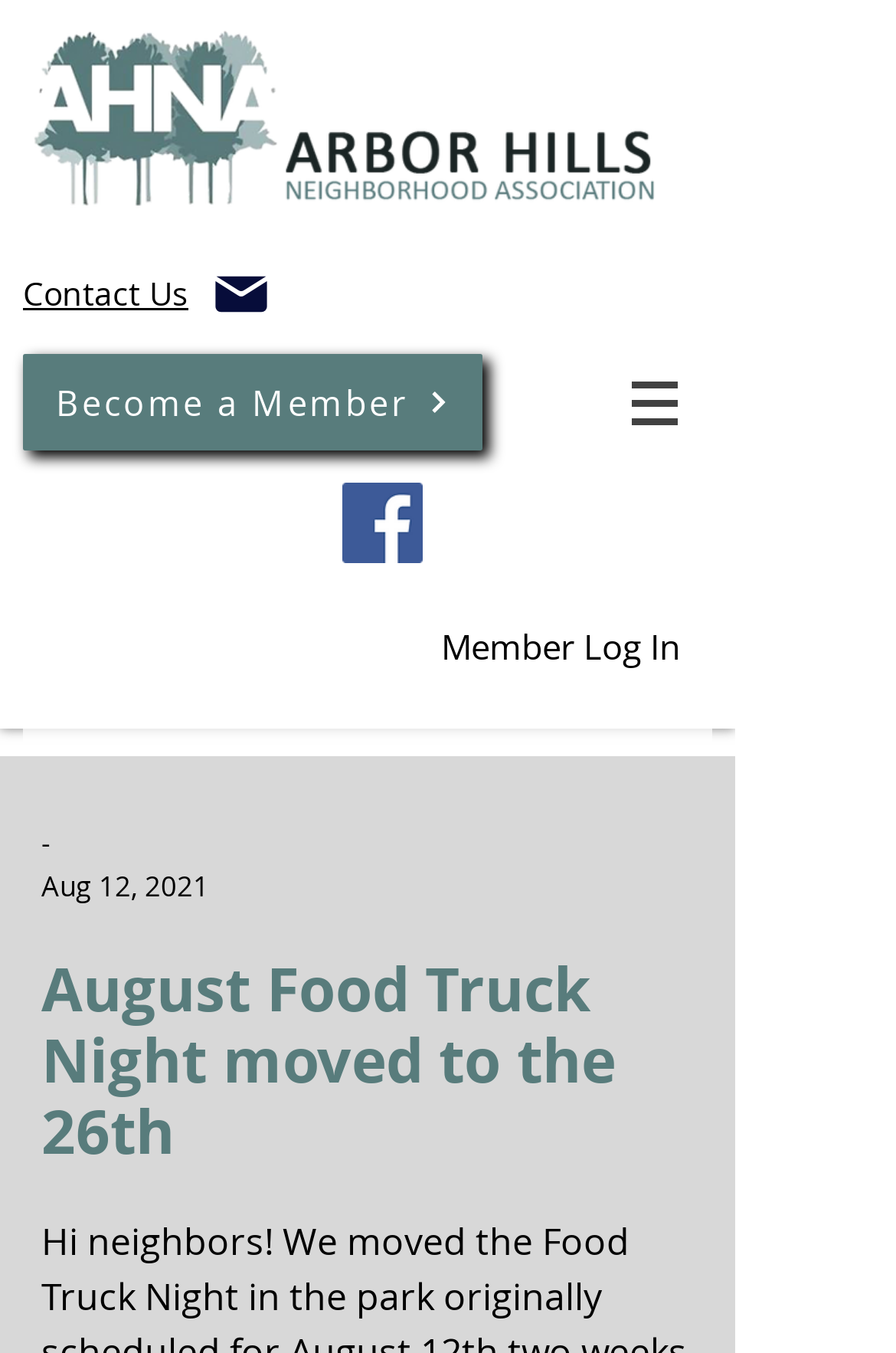Identify the bounding box coordinates for the UI element mentioned here: "M. Strikman". Provide the coordinates as four float values between 0 and 1, i.e., [left, top, right, bottom].

None